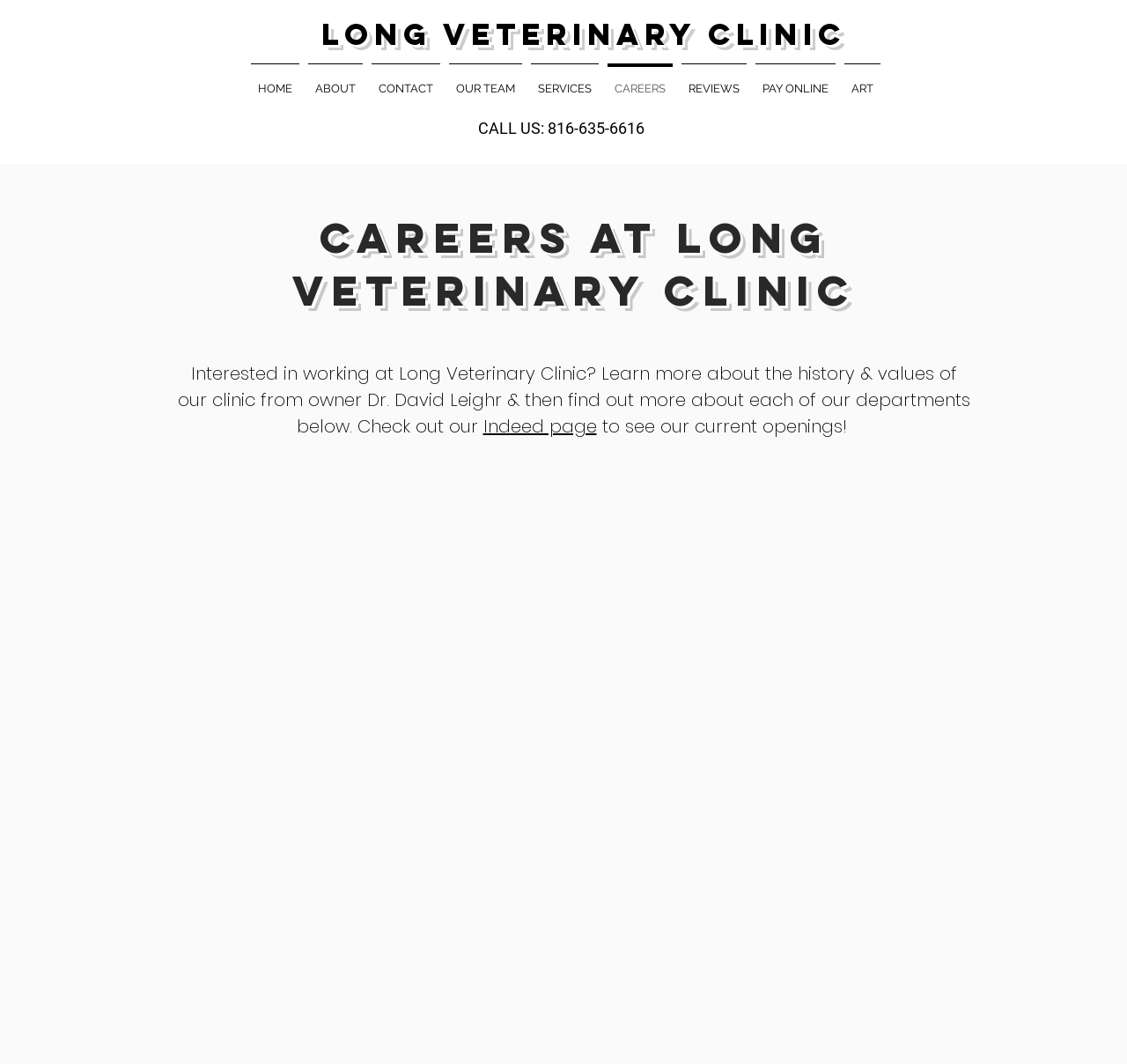Answer the following query with a single word or phrase:
What is the phone number to call?

816-635-6616